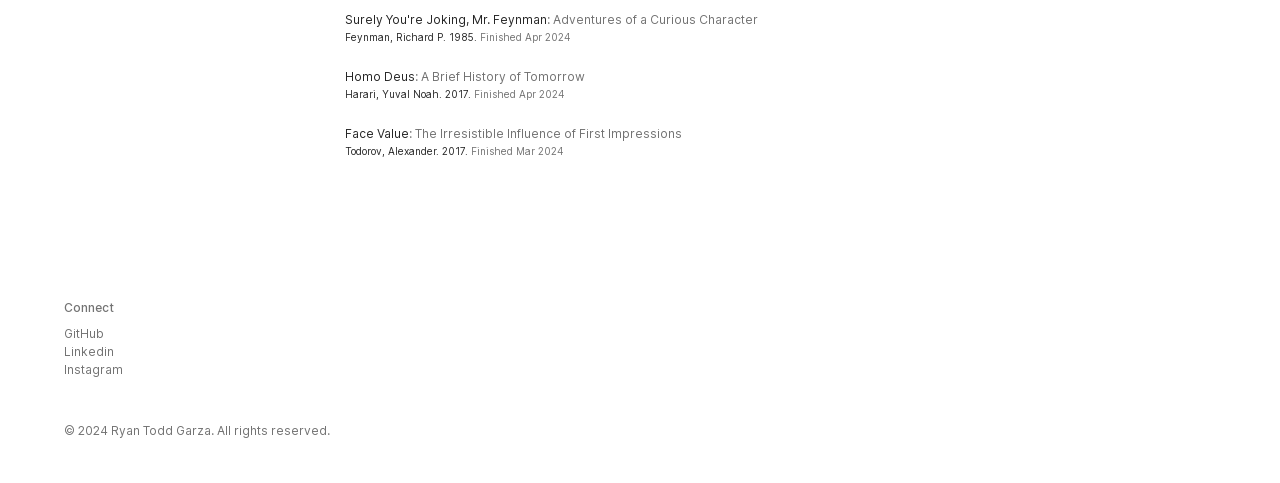What social media platforms are linked?
Answer with a single word or short phrase according to what you see in the image.

GitHub, Linkedin, Instagram